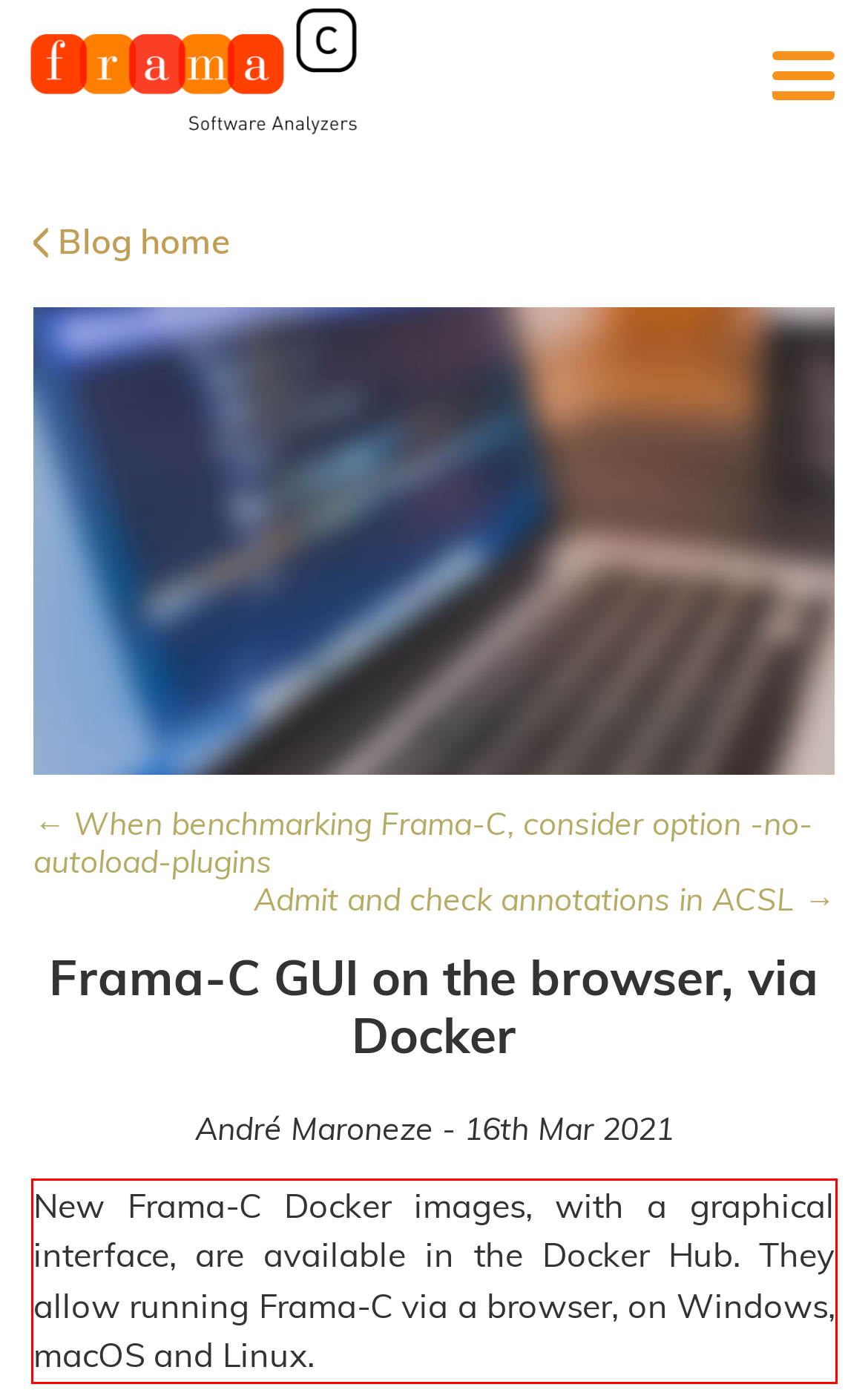Locate the red bounding box in the provided webpage screenshot and use OCR to determine the text content inside it.

New Frama-C Docker images, with a graphical interface, are available in the Docker Hub. They allow running Frama-C via a browser, on Windows, macOS and Linux.